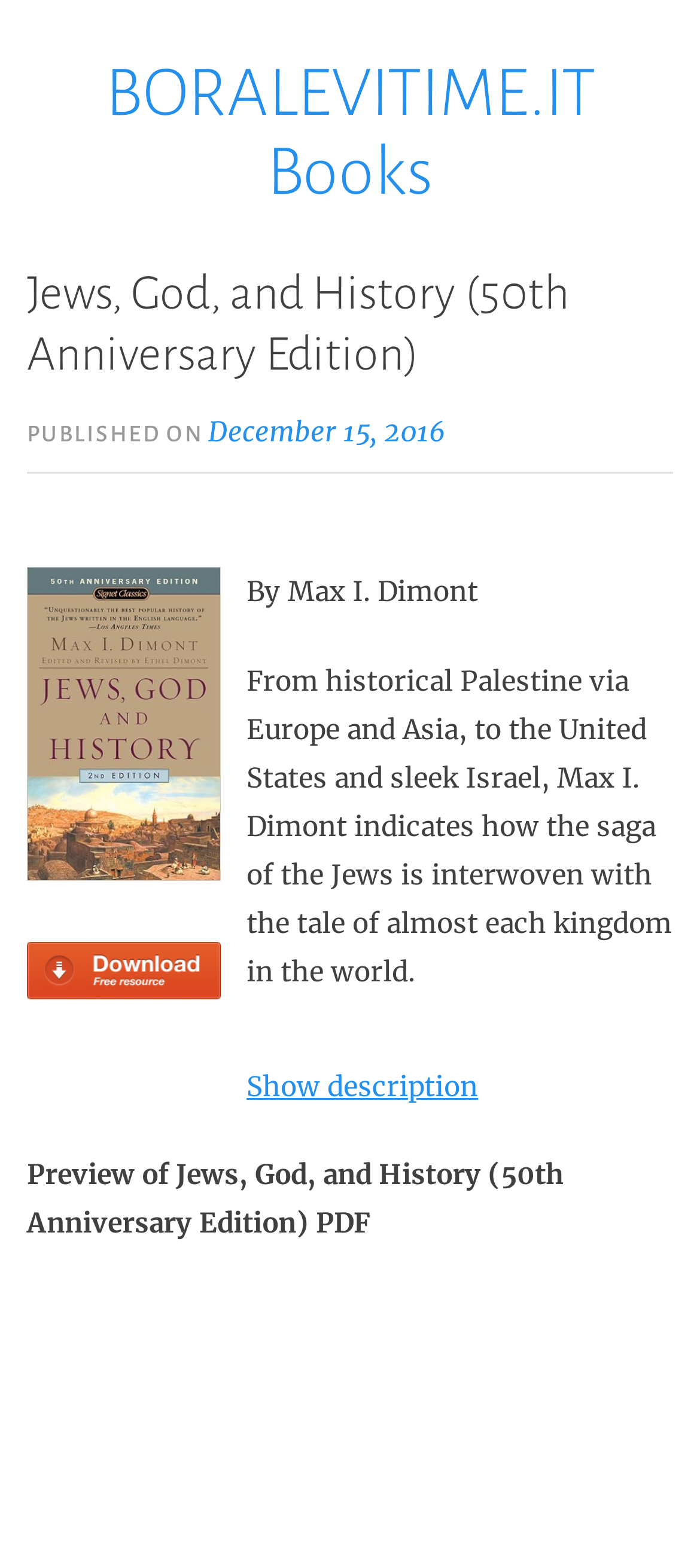What is the book about?
Look at the webpage screenshot and answer the question with a detailed explanation.

I found a brief description of the book by reading the static text 'From historical Palestine via Europe and Asia, to the United States and sleek Israel, Max I. Dimont indicates how the saga of the Jews is interwoven with the tale of almost each kingdom in the world.' which is located below the book title and author's name.